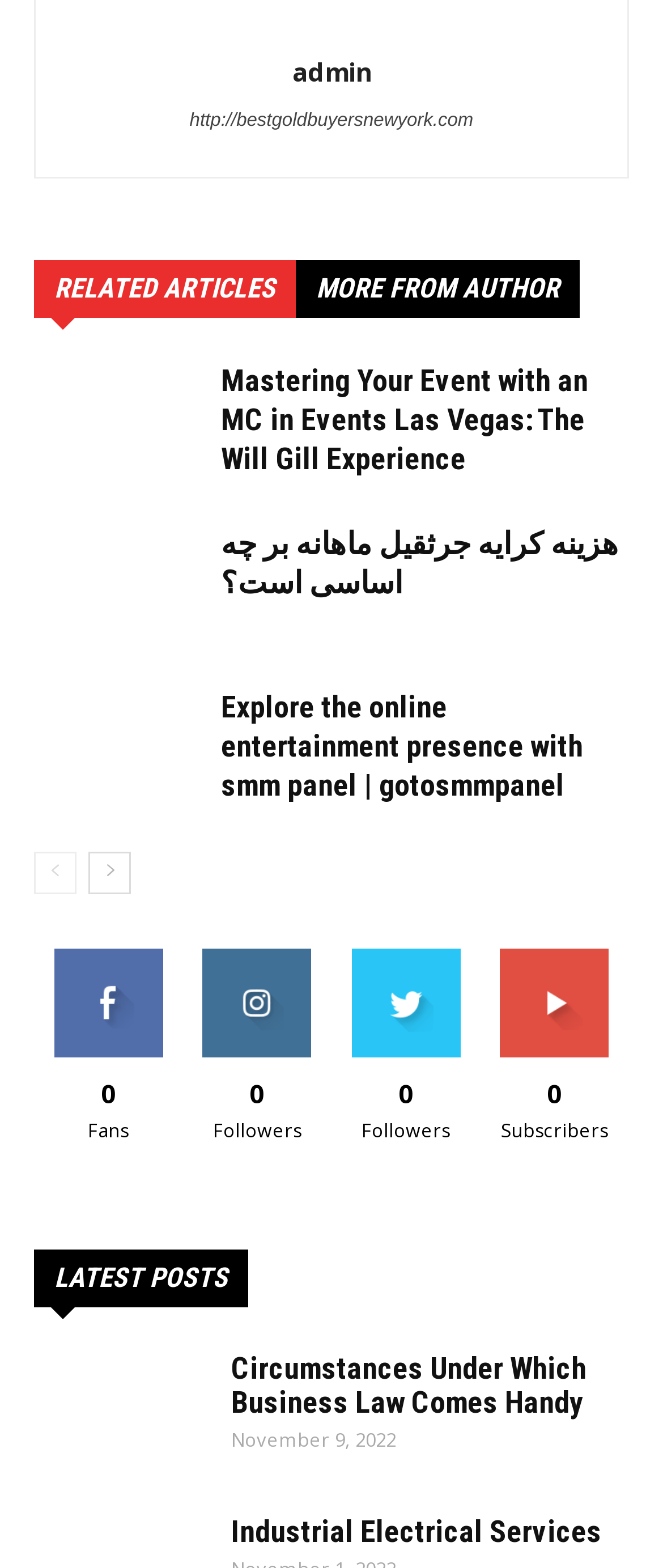Identify the bounding box coordinates of the section to be clicked to complete the task described by the following instruction: "Follow the author". The coordinates should be four float numbers between 0 and 1, formatted as [left, top, right, bottom].

[0.328, 0.605, 0.448, 0.621]